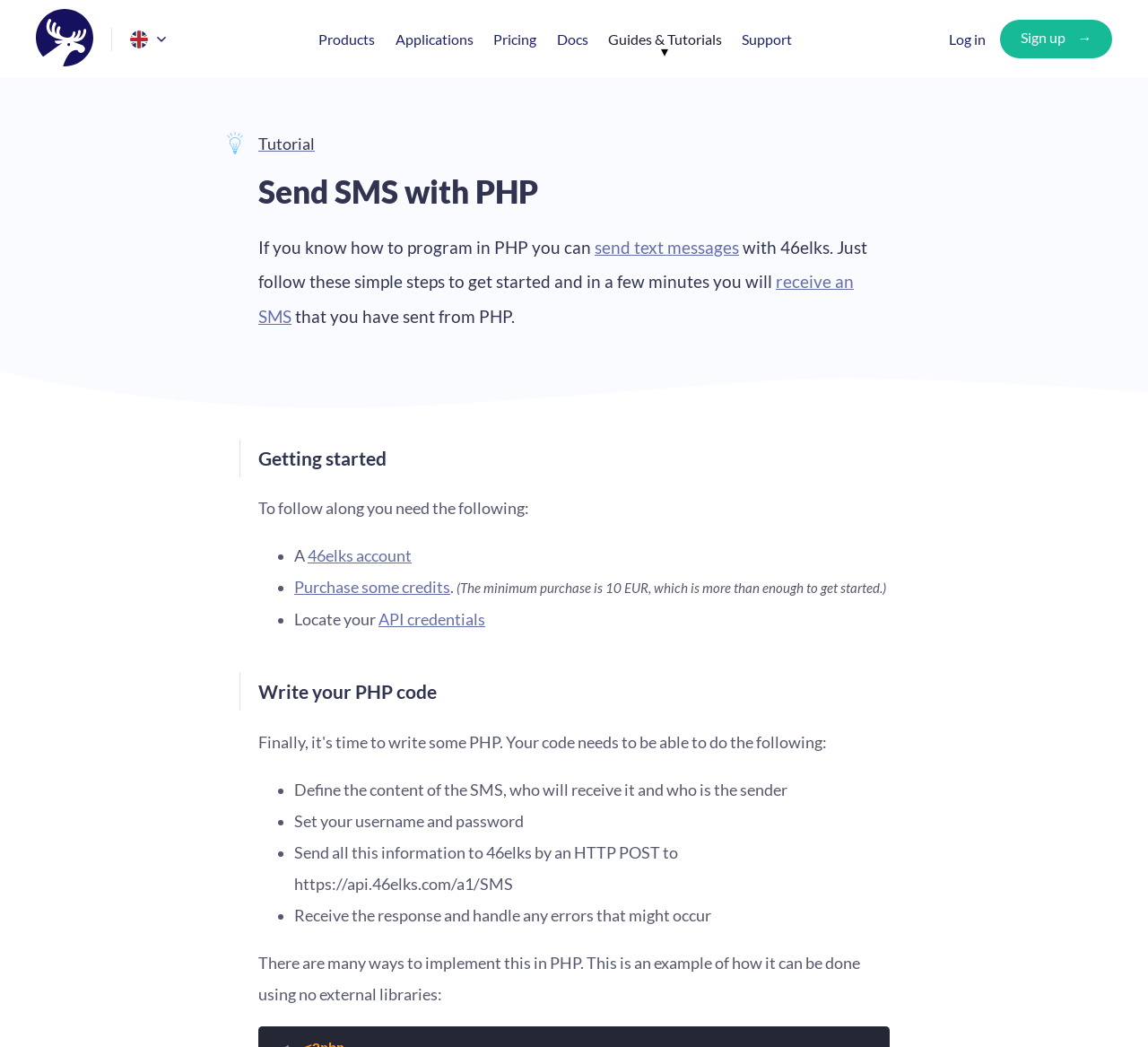Pinpoint the bounding box coordinates of the area that should be clicked to complete the following instruction: "Log in". The coordinates must be given as four float numbers between 0 and 1, i.e., [left, top, right, bottom].

[0.827, 0.029, 0.859, 0.045]